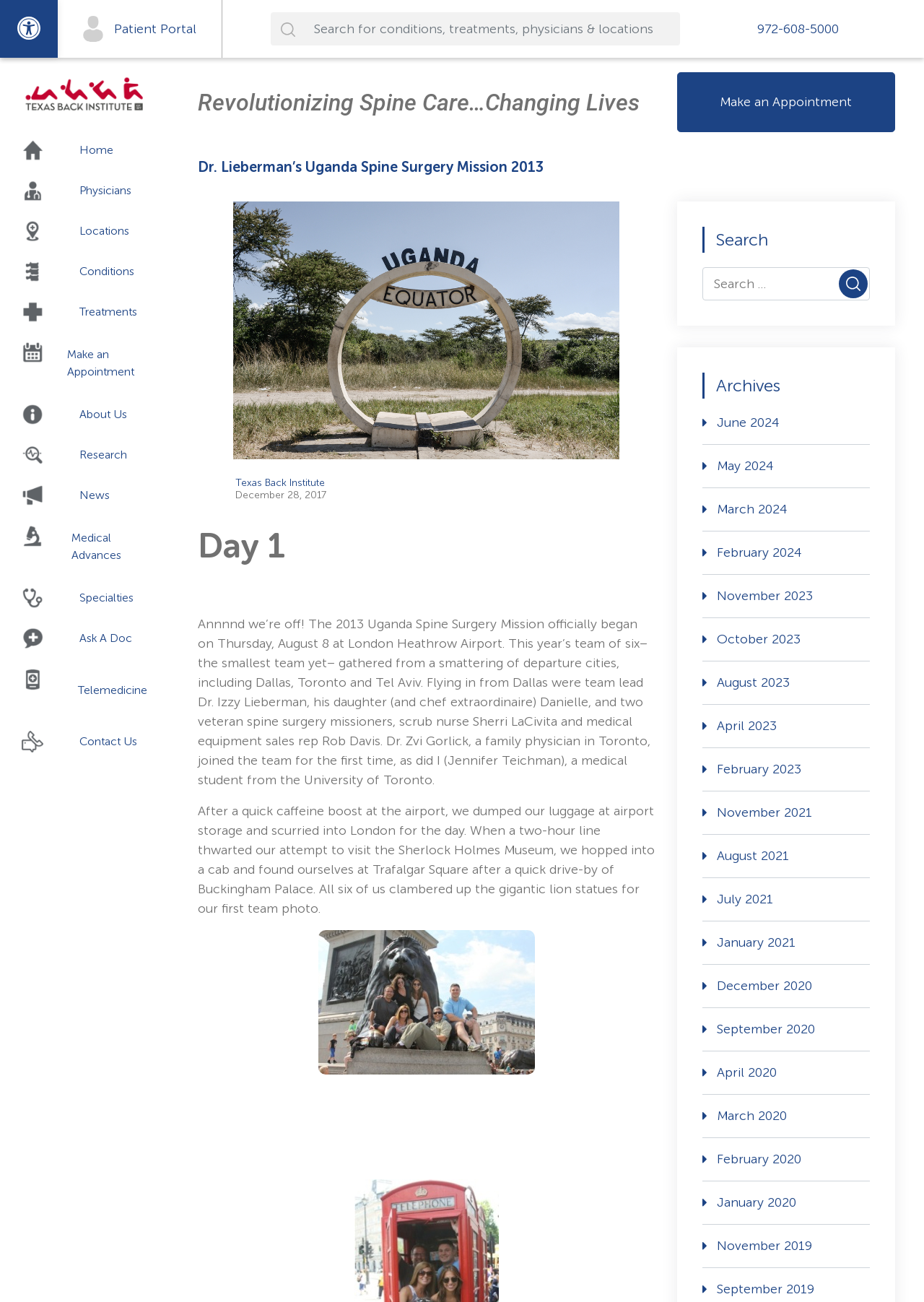Determine the bounding box coordinates for the area that should be clicked to carry out the following instruction: "Read about Day 1 of the Uganda Spine Surgery Mission".

[0.214, 0.399, 0.709, 0.439]